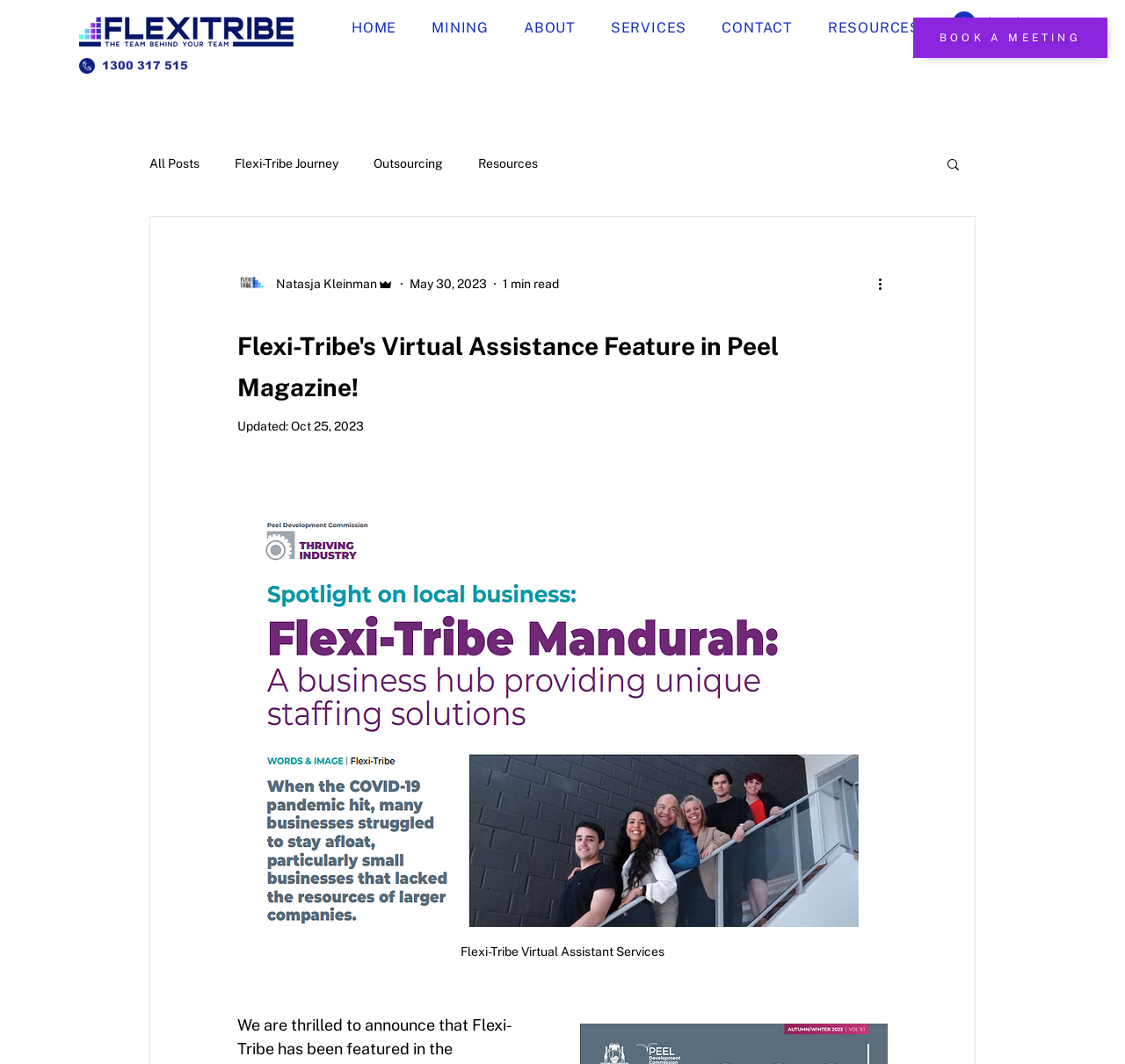Provide the bounding box coordinates of the HTML element described by the text: "BOOK A MEETING". The coordinates should be in the format [left, top, right, bottom] with values between 0 and 1.

[0.812, 0.017, 0.984, 0.055]